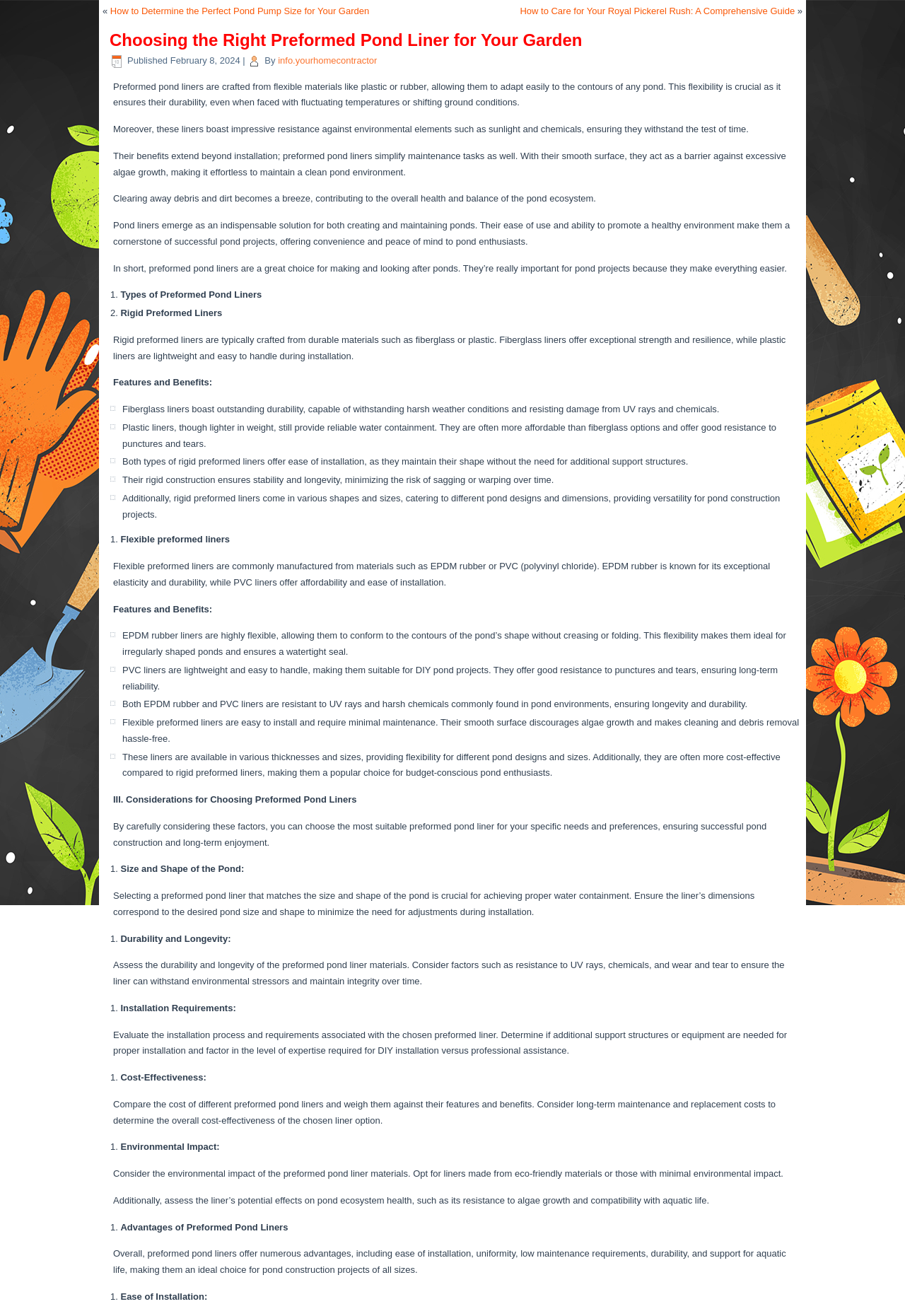Offer a detailed explanation of the webpage layout and contents.

The webpage is an article about choosing the right preformed pond liner for a garden. At the top, there is a navigation menu with links to other related articles. Below the navigation menu, the article title "Choosing the Right Preformed Pond Liner for Your Garden" is displayed prominently. 

The article begins with a brief introduction to preformed pond liners, explaining their benefits, such as durability, resistance to environmental elements, and ease of maintenance. The introduction is followed by a section discussing the importance of preformed pond liners in creating and maintaining ponds.

The main content of the article is divided into three sections. The first section discusses the types of preformed pond liners, including rigid and flexible liners. It explains the features and benefits of each type, such as durability, ease of installation, and resistance to punctures and tears.

The second section considers factors to consider when choosing a preformed pond liner, including the size and shape of the pond, durability and longevity, installation requirements, cost-effectiveness, and environmental impact.

The third section highlights the advantages of preformed pond liners, including ease of installation, uniformity, low maintenance requirements, durability, and support for aquatic life.

Throughout the article, there are no images, but there are several headings, subheadings, and bullet points that help to organize and highlight the information. The text is well-structured and easy to follow, making it a useful resource for anyone looking to learn about preformed pond liners.